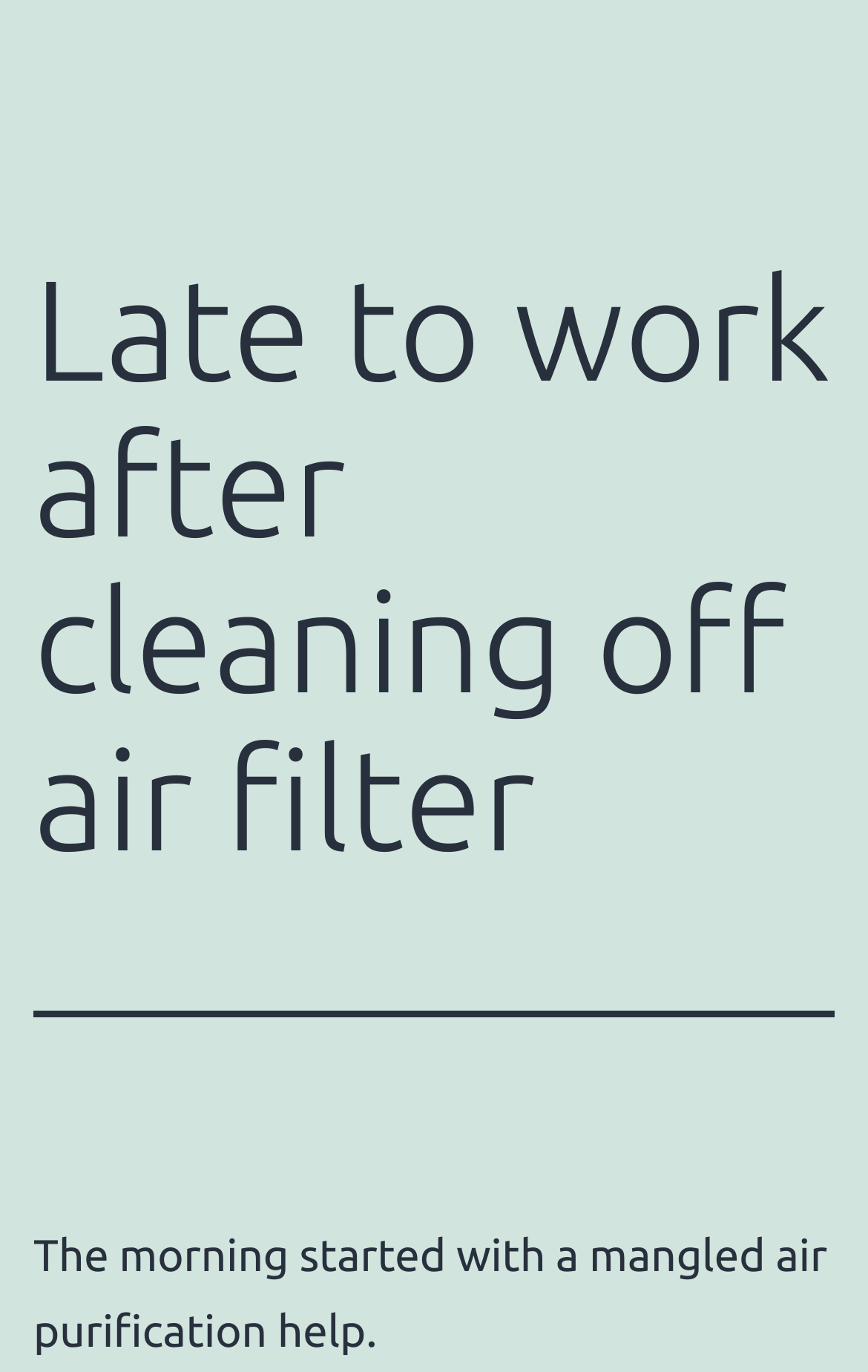Please find the main title text of this webpage.

Late to work after cleaning off air filter